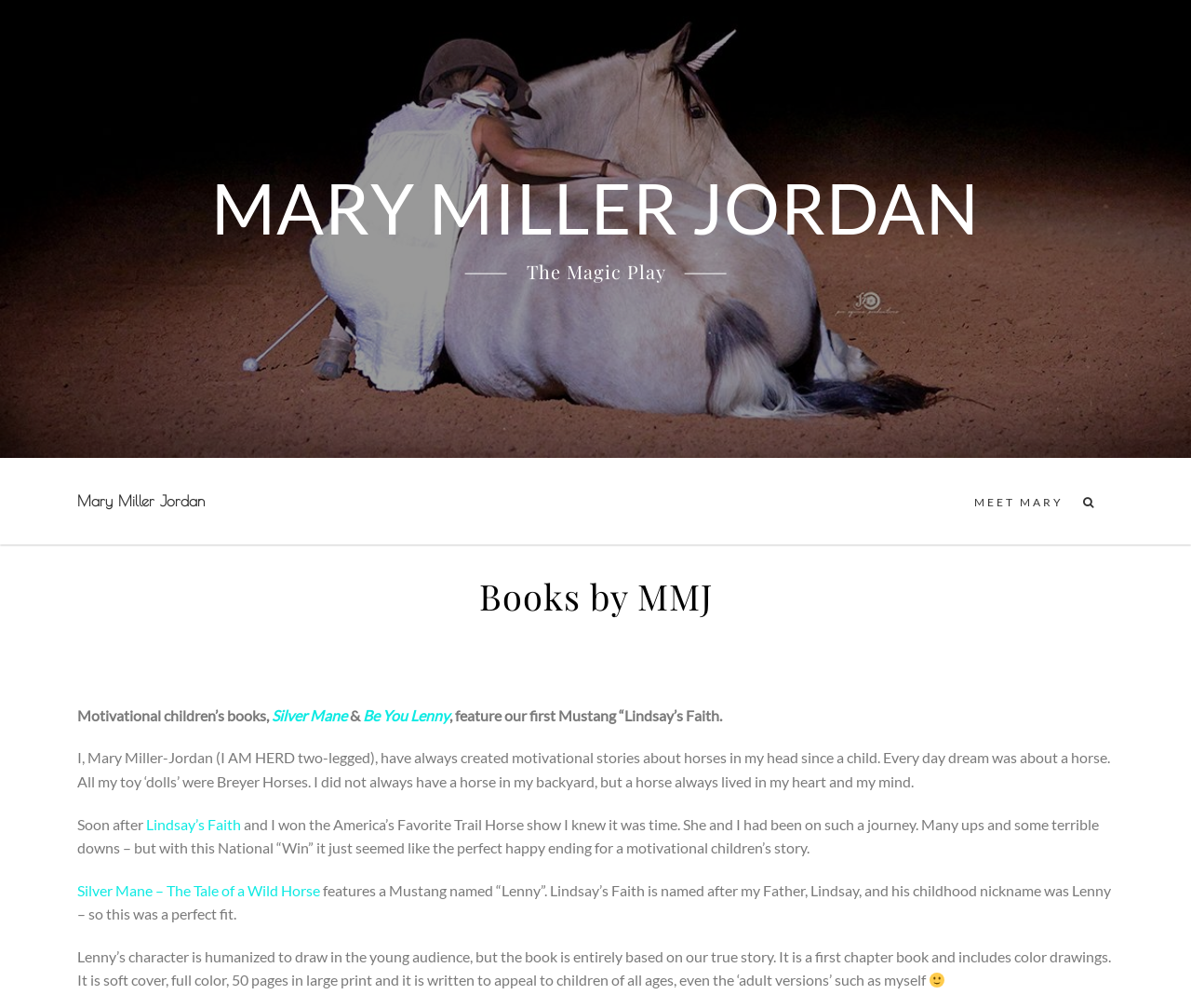What is the author's name?
Using the image, provide a detailed and thorough answer to the question.

The author's name is mentioned in the link 'MARY MILLER JORDAN' and also in the text 'I, Mary Miller-Jordan (I AM HERD two-legged), have always created motivational stories about horses in my head since a child.'